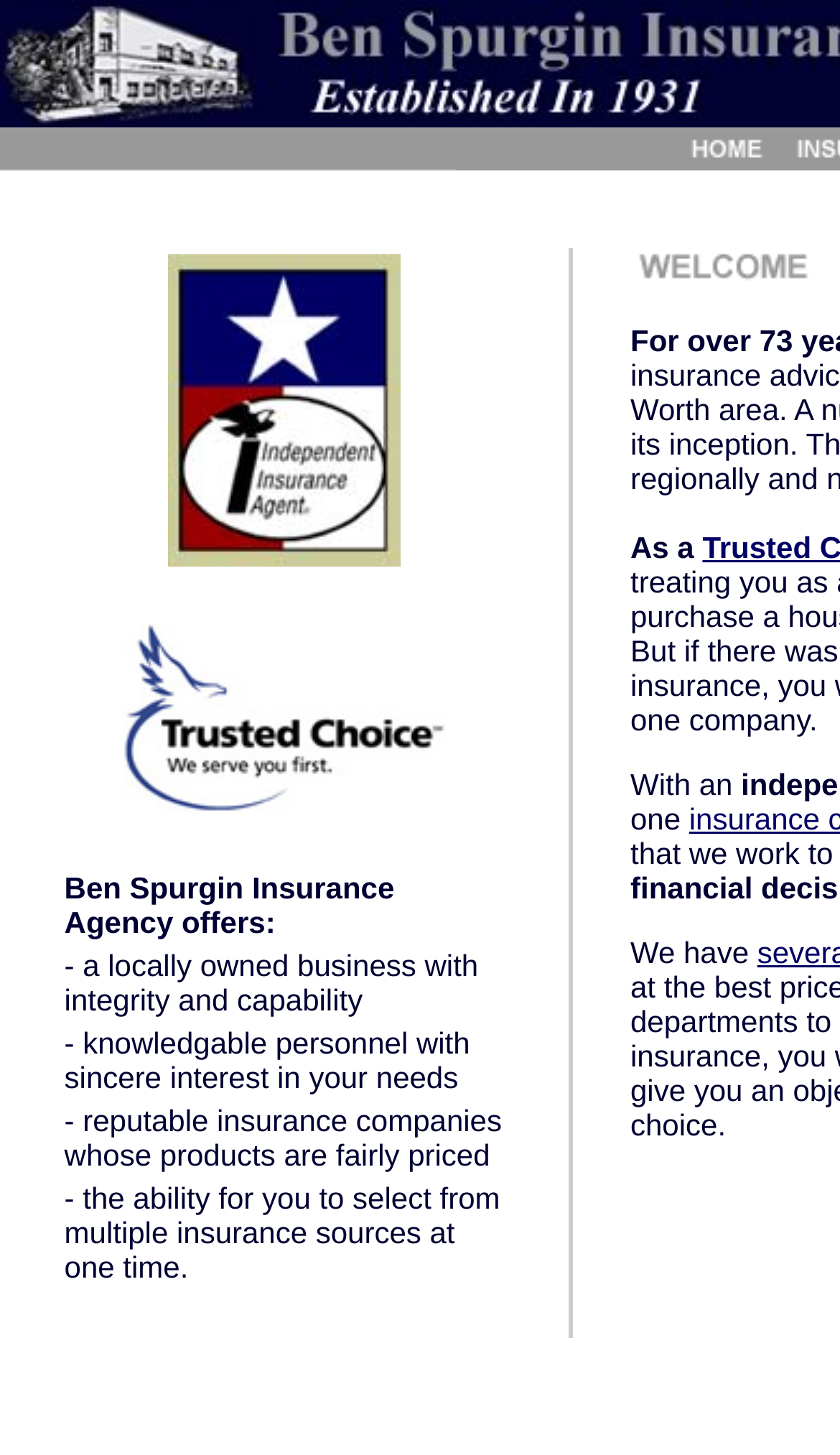Find the bounding box of the element with the following description: "name="home"". The coordinates must be four float numbers between 0 and 1, formatted as [left, top, right, bottom].

[0.803, 0.098, 0.926, 0.123]